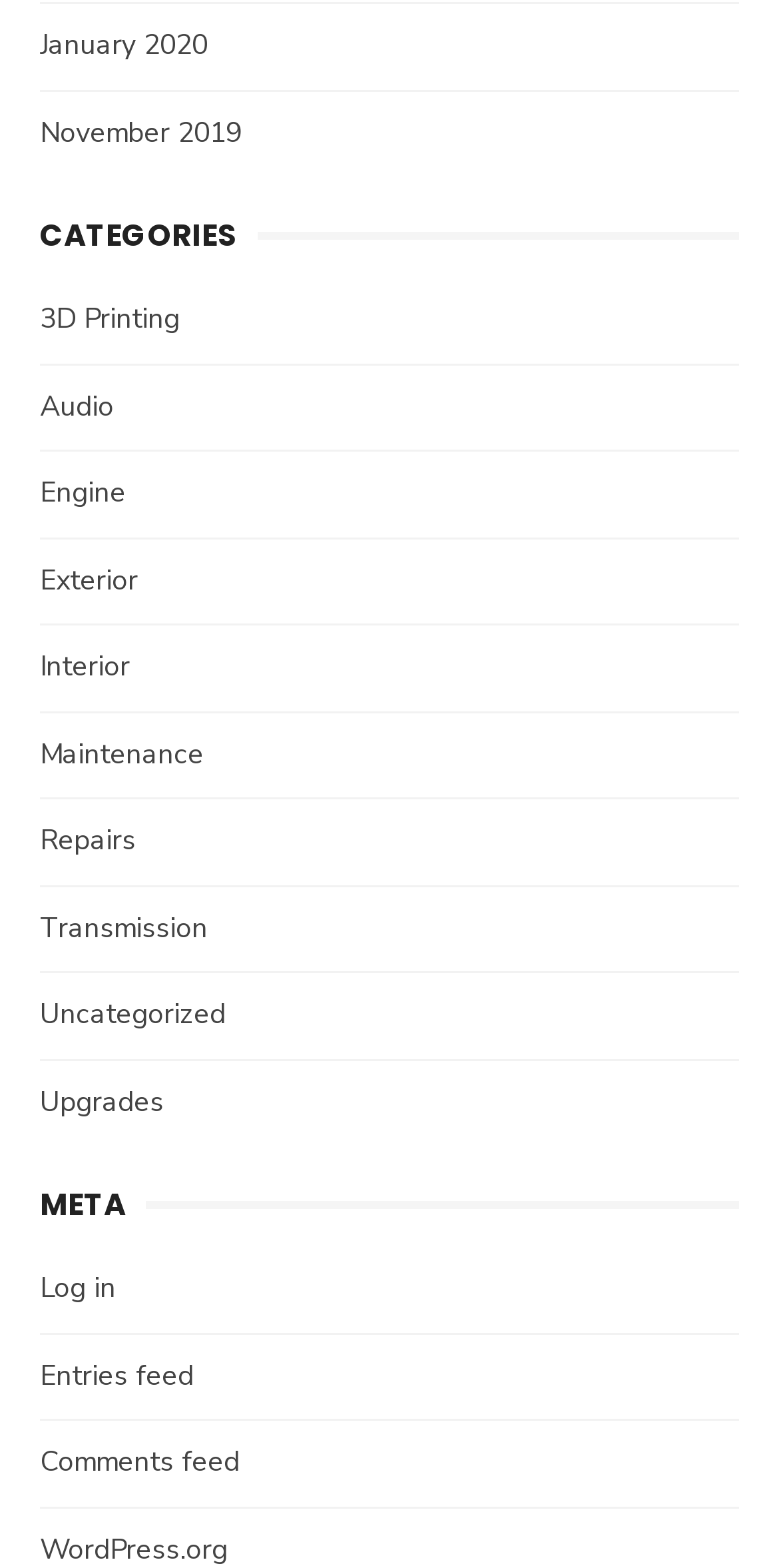How many categories are listed?
Carefully analyze the image and provide a detailed answer to the question.

I counted the number of link elements under the 'CATEGORIES' heading and found 11 categories listed, including '3D Printing', 'Audio', 'Engine', and so on.